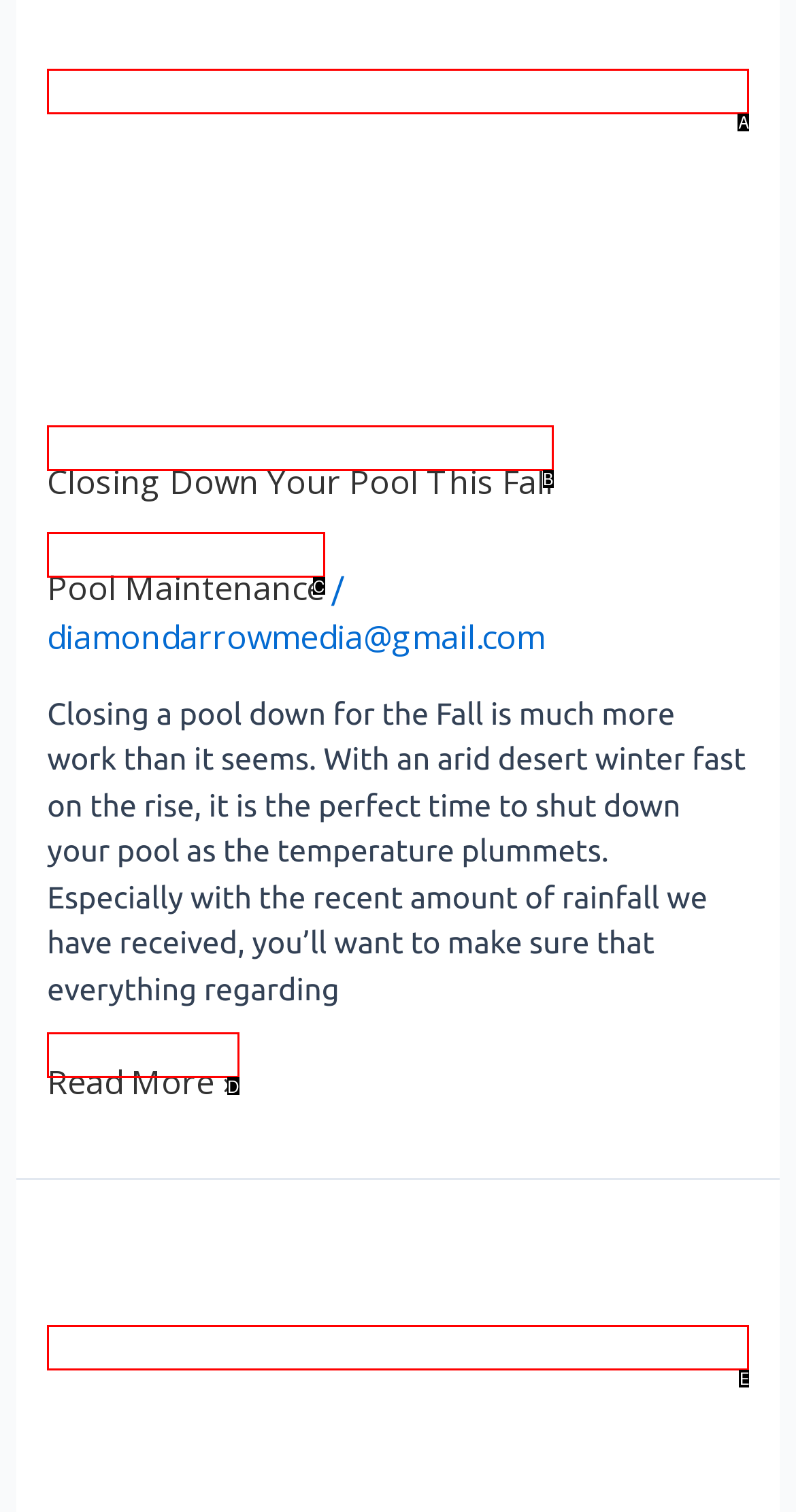Identify which HTML element matches the description: Pool Maintenance. Answer with the correct option's letter.

C